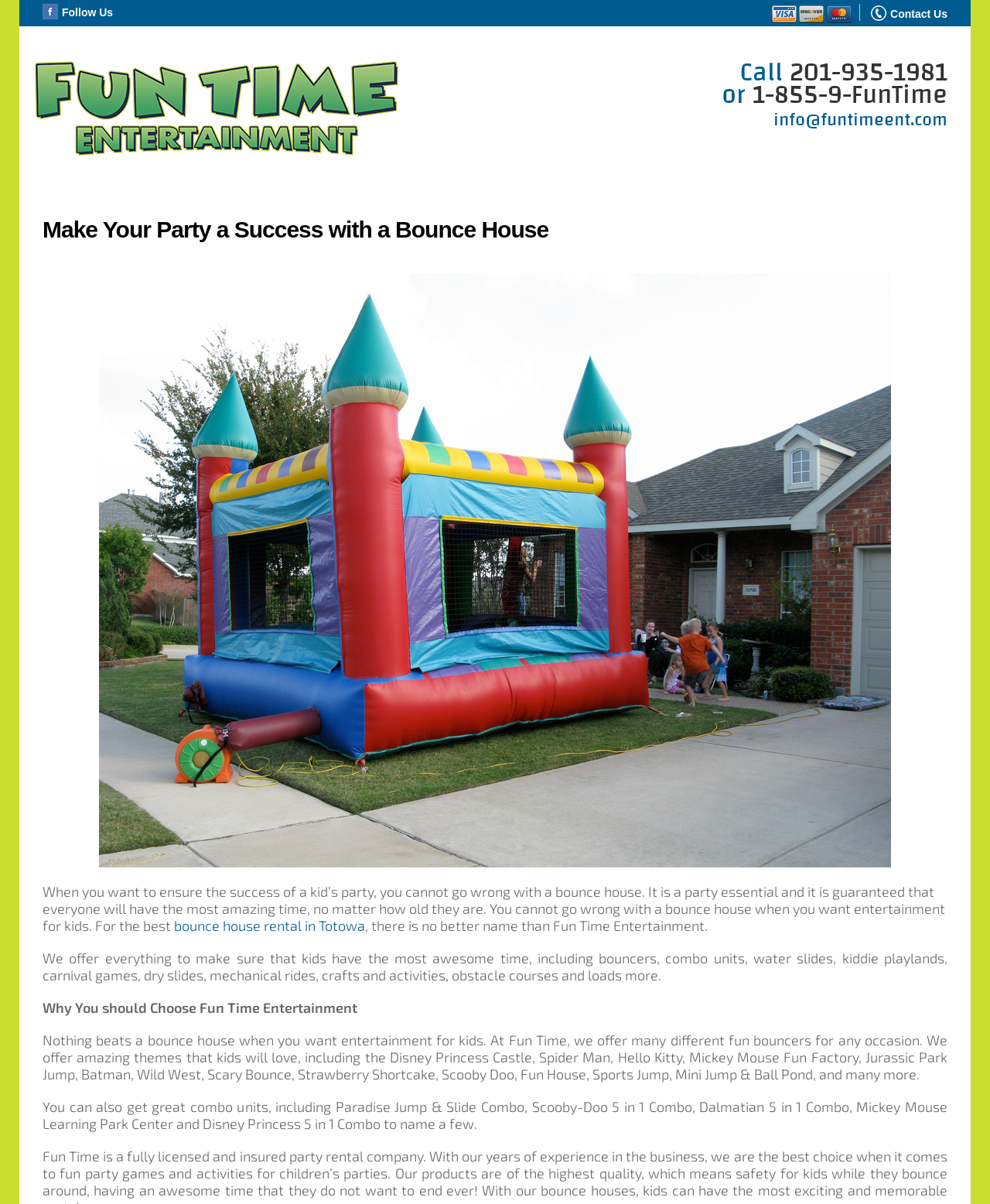What types of entertainment options are offered by Fun Time Entertainment?
Look at the image and answer the question with a single word or phrase.

Bouncers, combo units, water slides, etc.